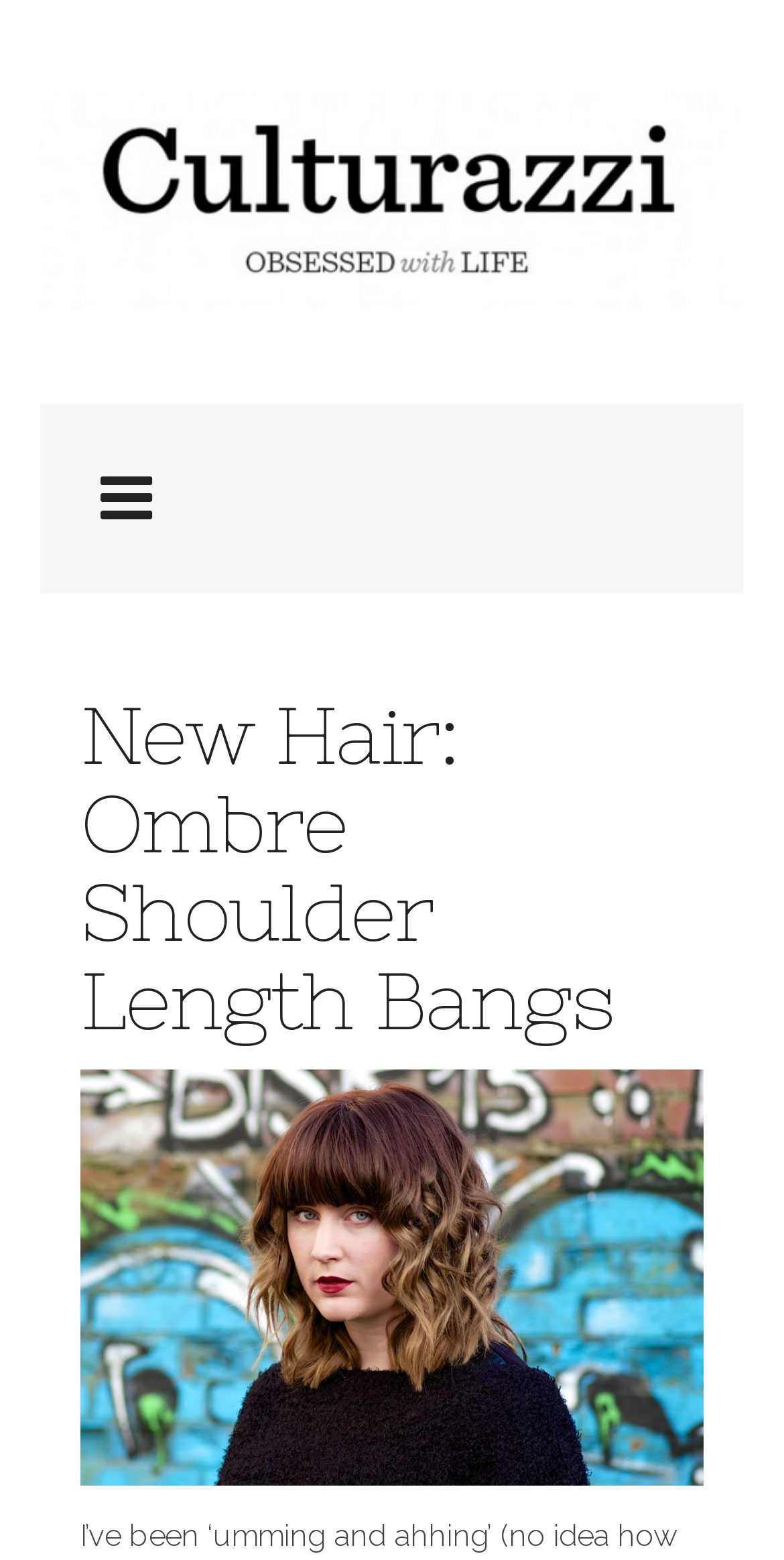What is the title of the blog post?
Answer the question based on the image using a single word or a brief phrase.

New Hair: Ombre Shoulder Length Bangs